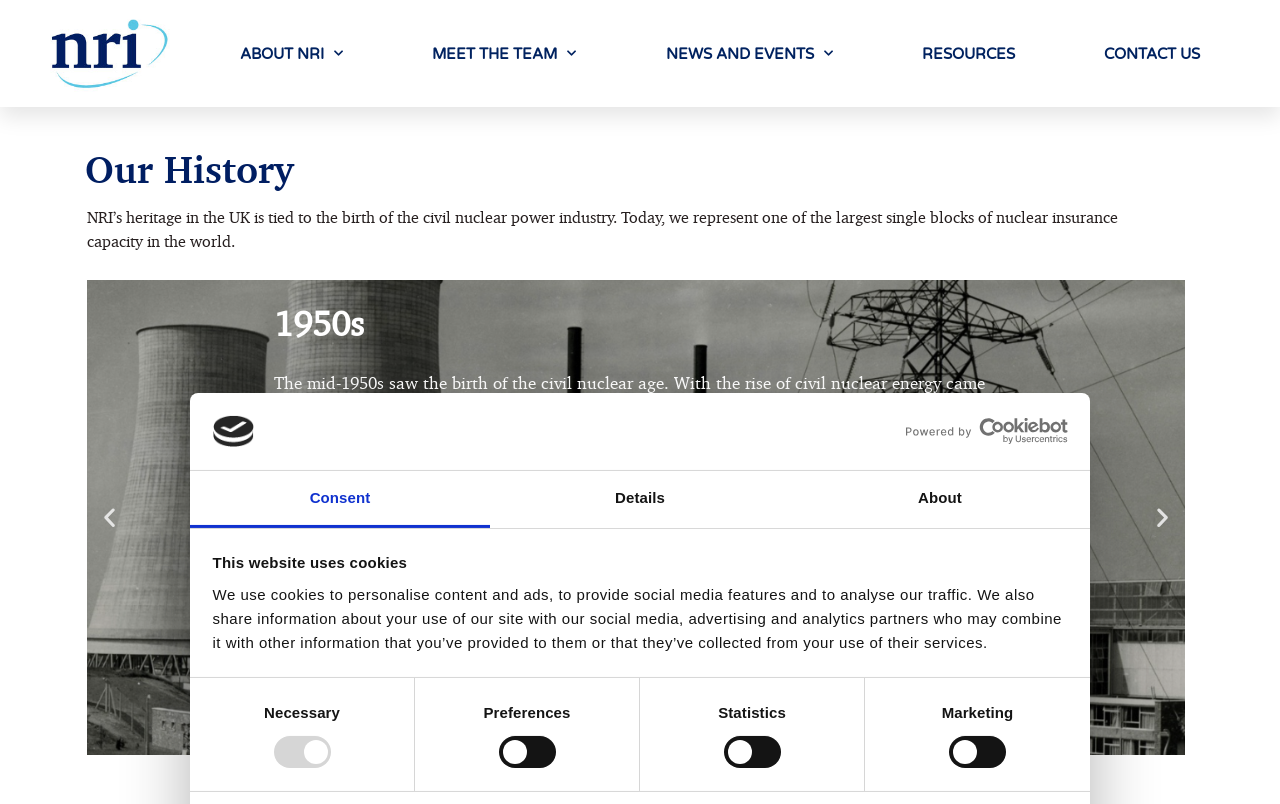What is the main topic of this webpage?
Using the image, respond with a single word or phrase.

Nuclear Risk Insurers